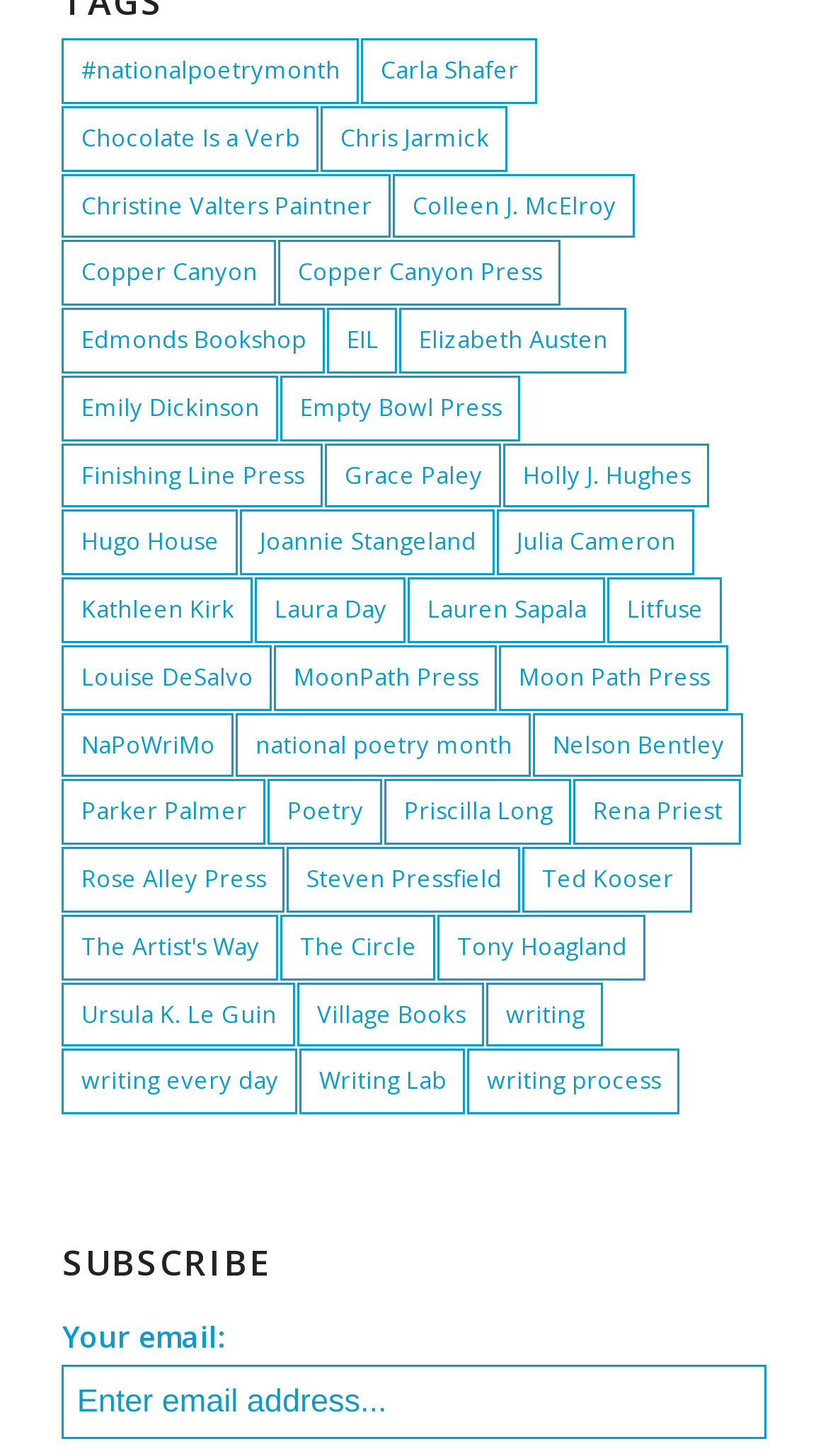Identify the bounding box coordinates of the area that should be clicked in order to complete the given instruction: "Visit national poetry month". The bounding box coordinates should be four float numbers between 0 and 1, i.e., [left, top, right, bottom].

[0.075, 0.489, 0.283, 0.534]